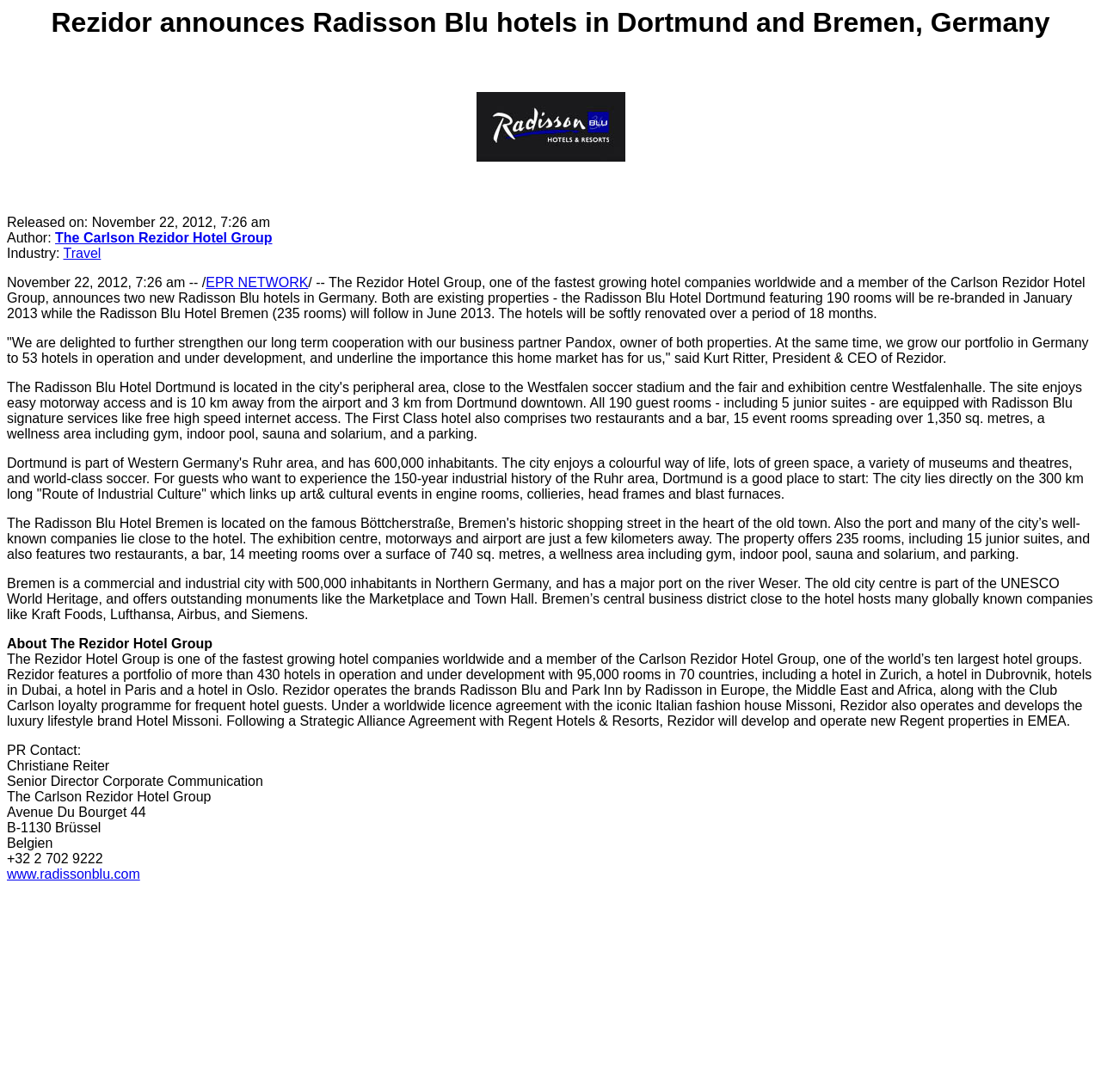What is the number of rooms in the Radisson Blu Hotel Bremen?
Examine the image closely and answer the question with as much detail as possible.

I found the answer by reading the text that describes the Radisson Blu Hotel Bremen, which is located in the middle of the webpage with a bounding box coordinate of [0.006, 0.252, 0.986, 0.294]. The text states that the hotel has 235 rooms.